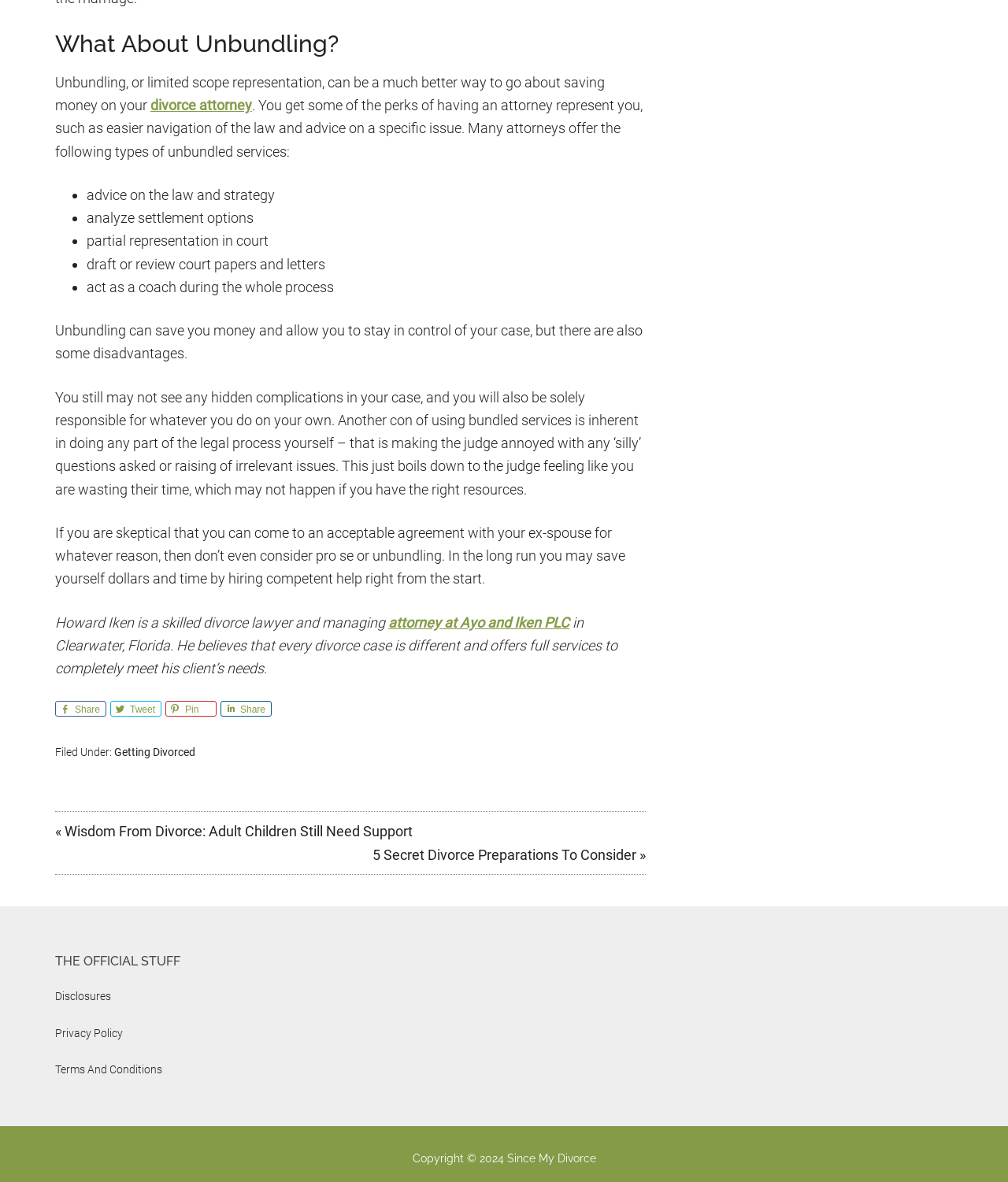Identify the bounding box coordinates of the clickable region necessary to fulfill the following instruction: "Share on Facebook". The bounding box coordinates should be four float numbers between 0 and 1, i.e., [left, top, right, bottom].

[0.055, 0.593, 0.105, 0.606]